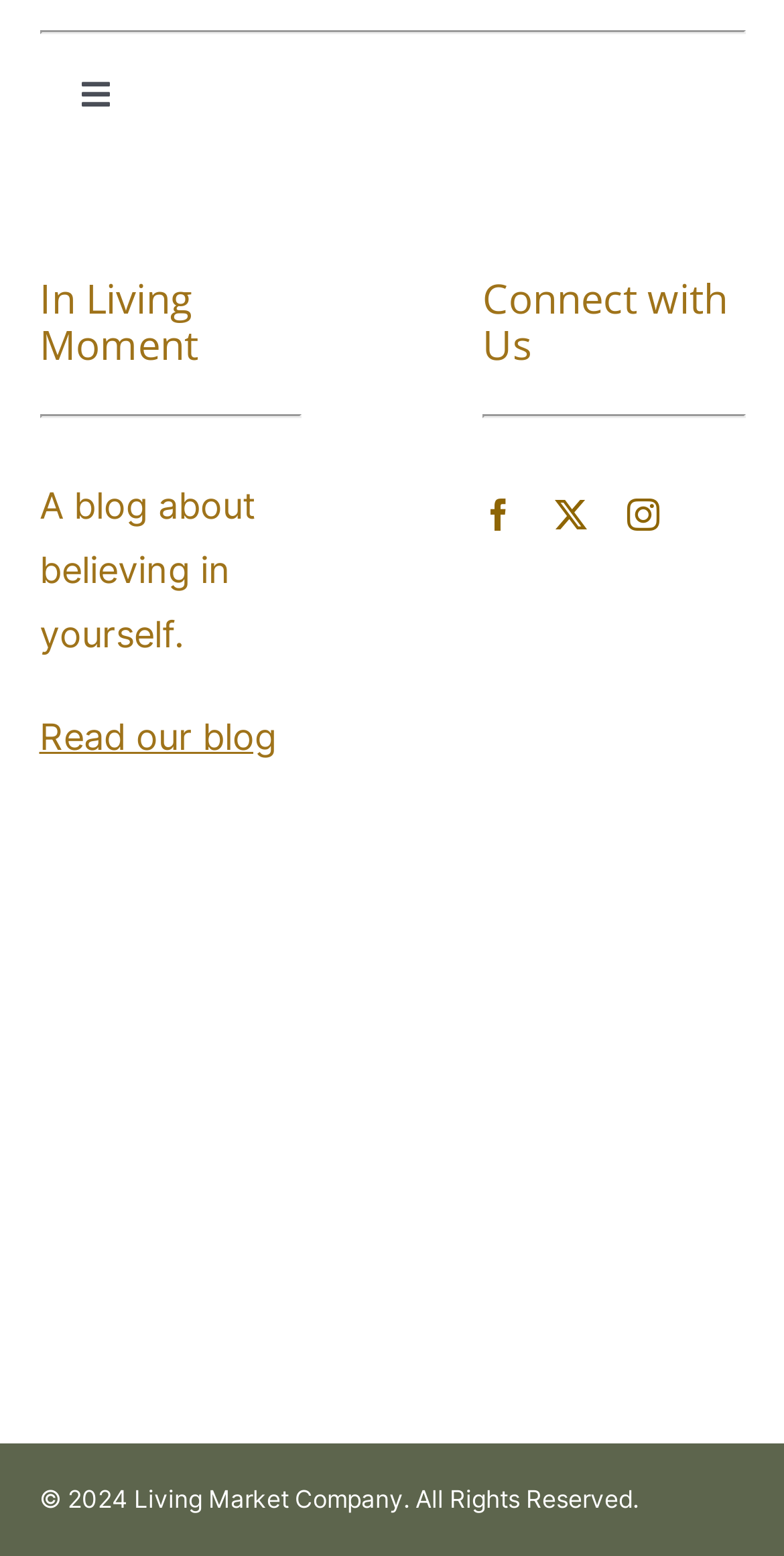Kindly determine the bounding box coordinates for the area that needs to be clicked to execute this instruction: "Click on the 'What do I need to get started' link".

None